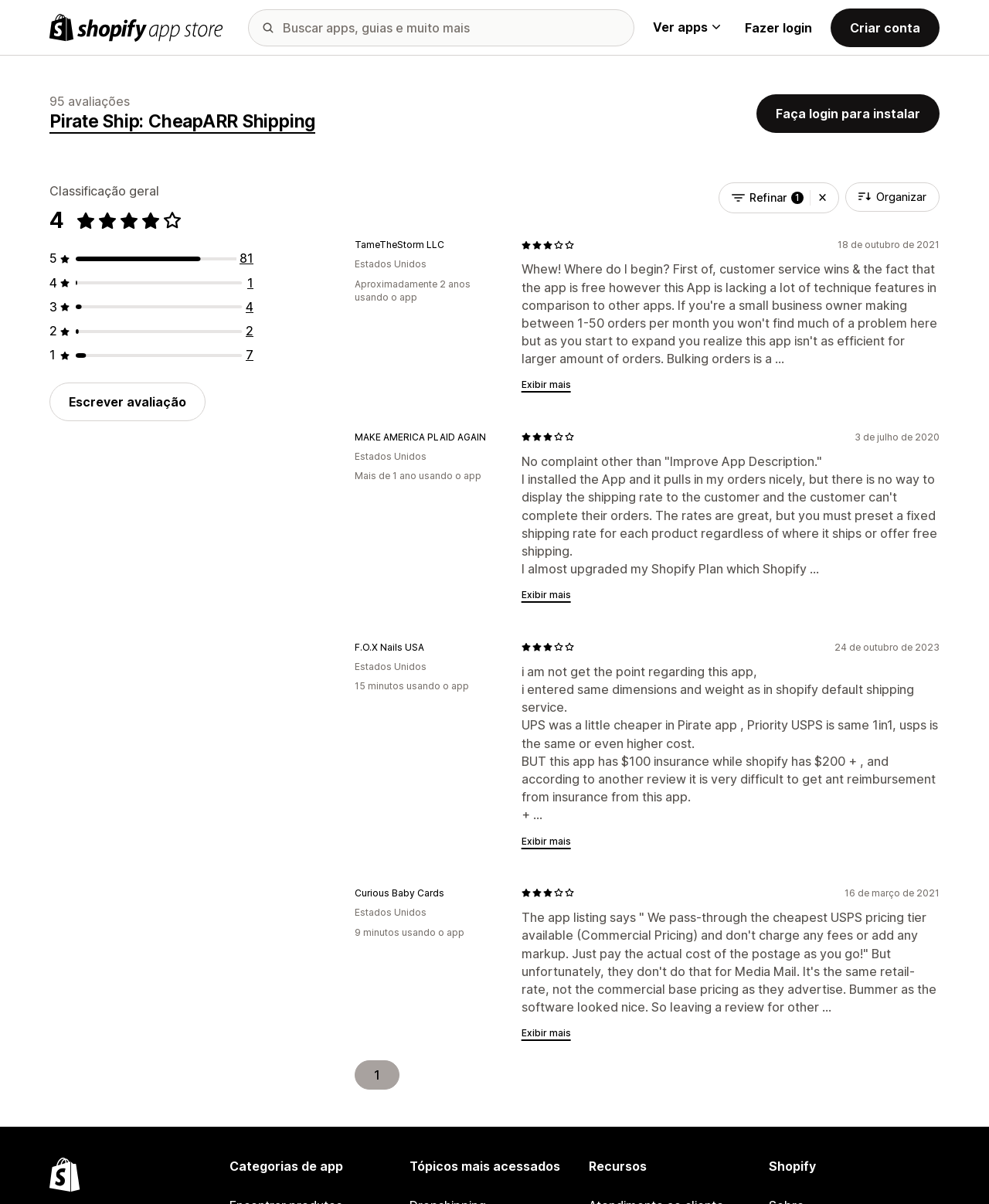Show the bounding box coordinates for the element that needs to be clicked to execute the following instruction: "Filter reviews". Provide the coordinates in the form of four float numbers between 0 and 1, i.e., [left, top, right, bottom].

[0.727, 0.151, 0.848, 0.177]